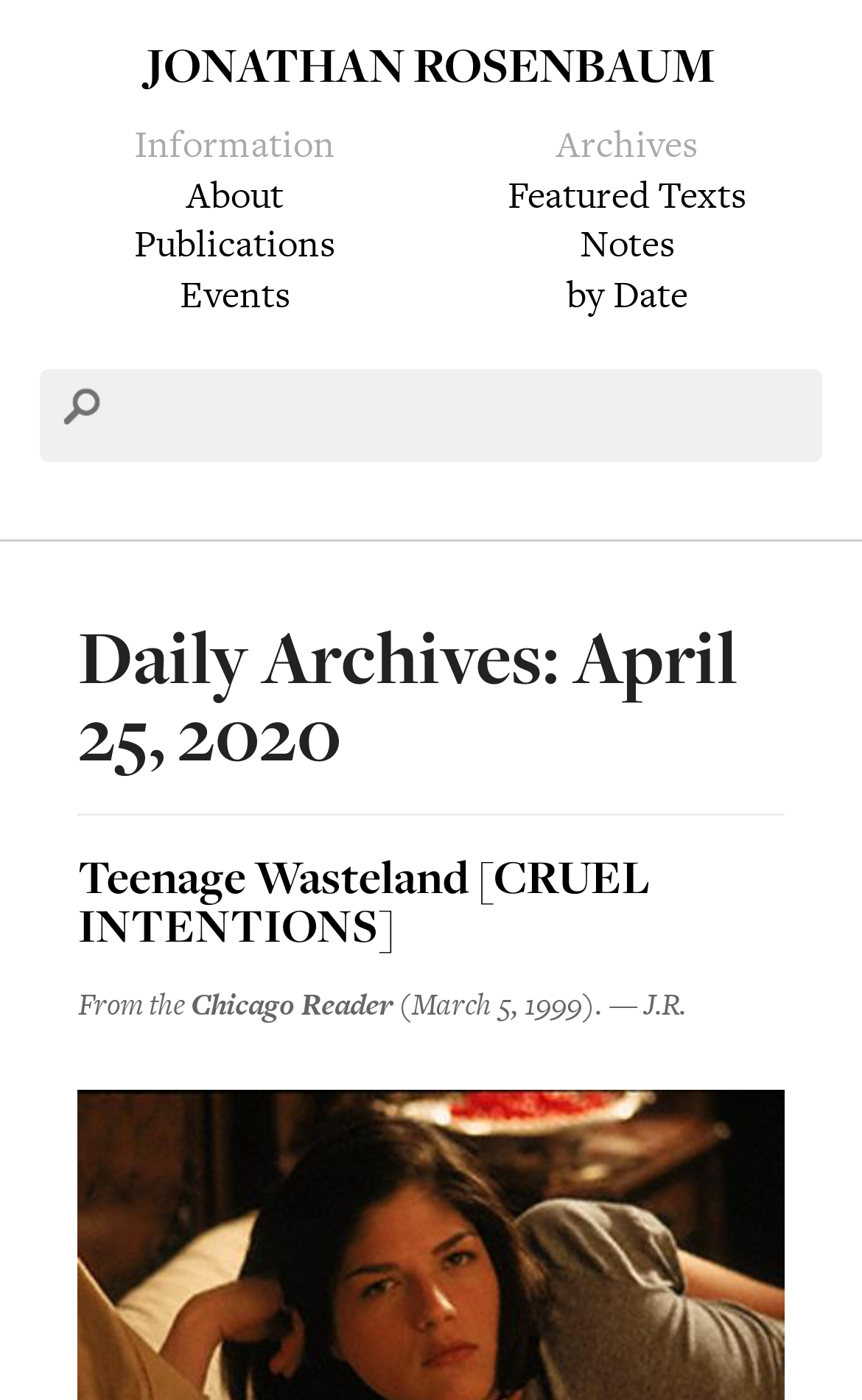How many links are under 'Archives'?
Refer to the image and provide a thorough answer to the question.

Under the 'Archives' heading, there are three links: 'Featured Texts', 'Notes', and 'by Date'. These links are located on the right side of the webpage, below the 'Information' heading.